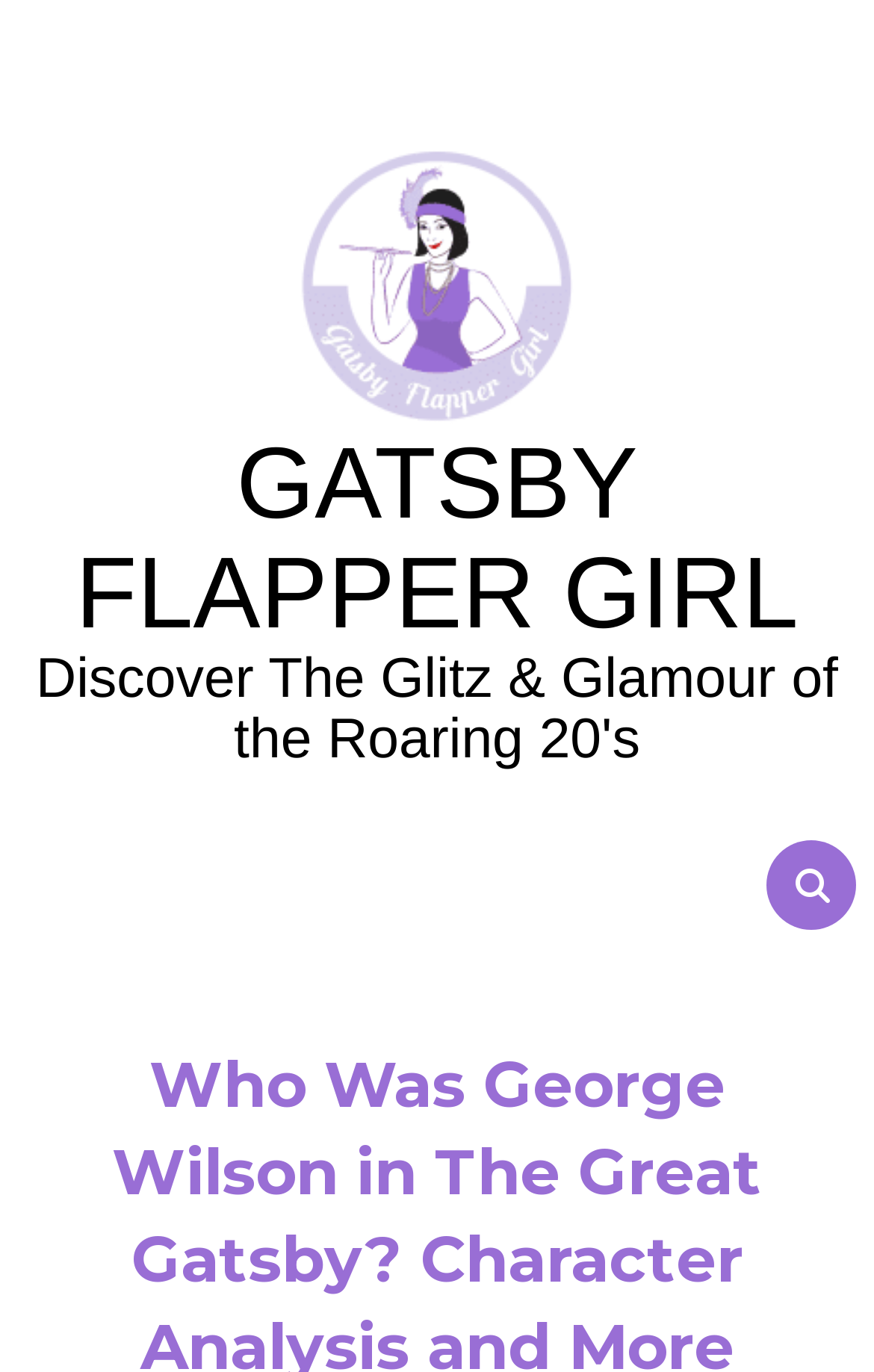Please identify the primary heading of the webpage and give its text content.

GATSBY FLAPPER GIRL
Discover The Glitz & Glamour of the Roaring 20's